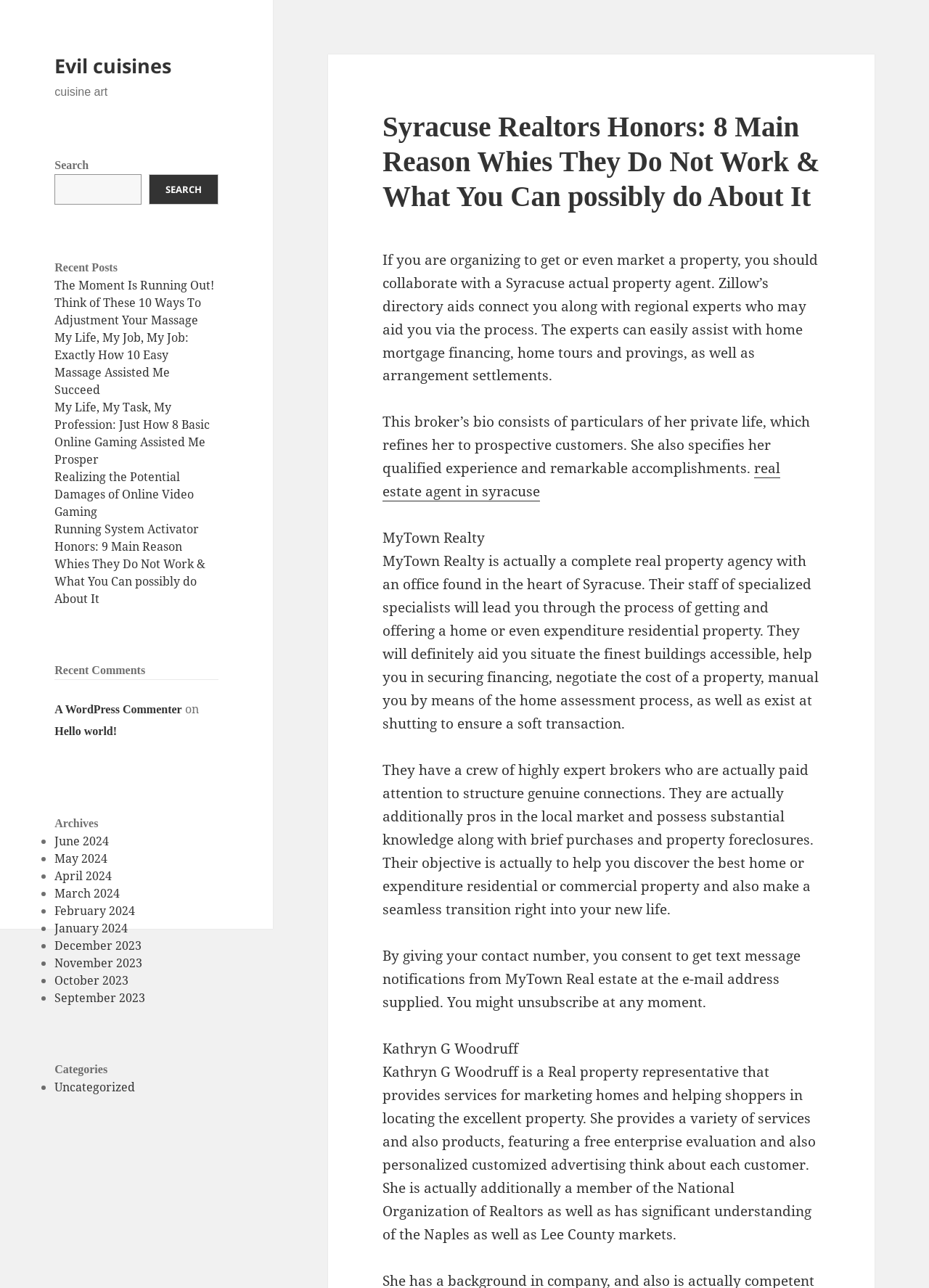Pinpoint the bounding box coordinates of the clickable element to carry out the following instruction: "Read the article 'The Moment Is Running Out! Think of These 10 Ways To Adjustment Your Massage'."

[0.059, 0.215, 0.231, 0.255]